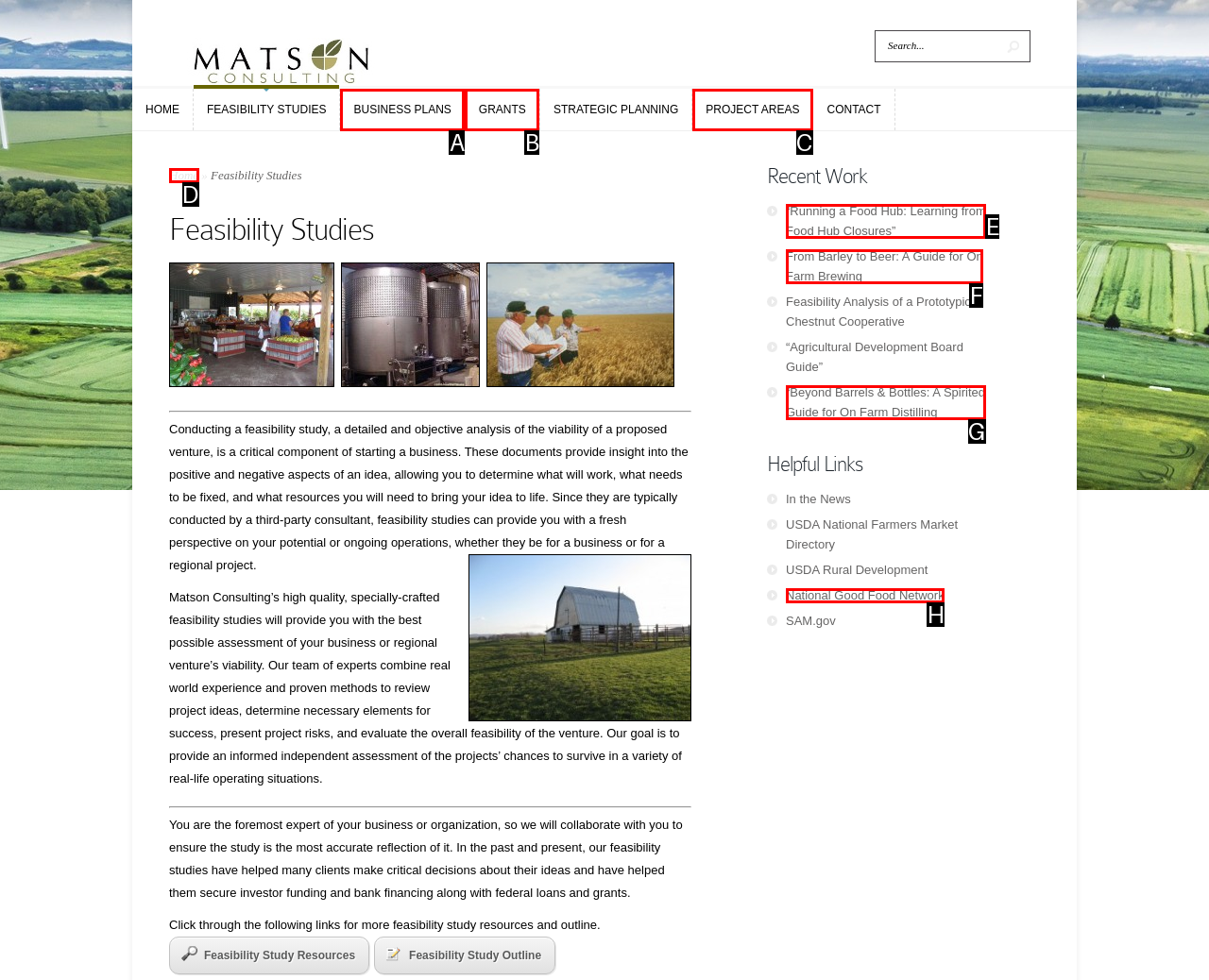Determine which HTML element matches the given description: Project AreasProject Areas. Provide the corresponding option's letter directly.

C